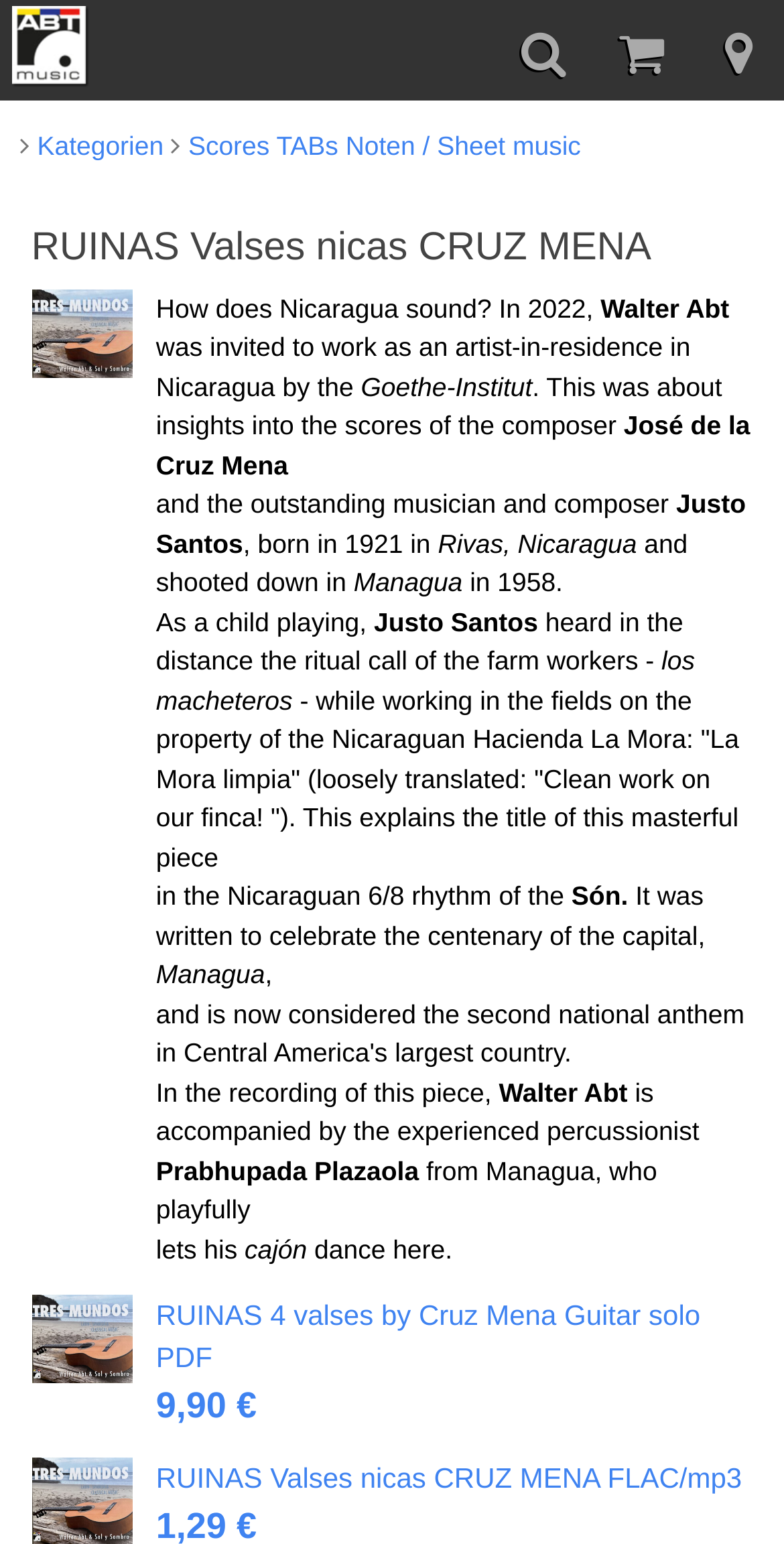Who is the composer of RUINAS Valses nicas?
Answer the question with a single word or phrase by looking at the picture.

José de la Cruz Mena